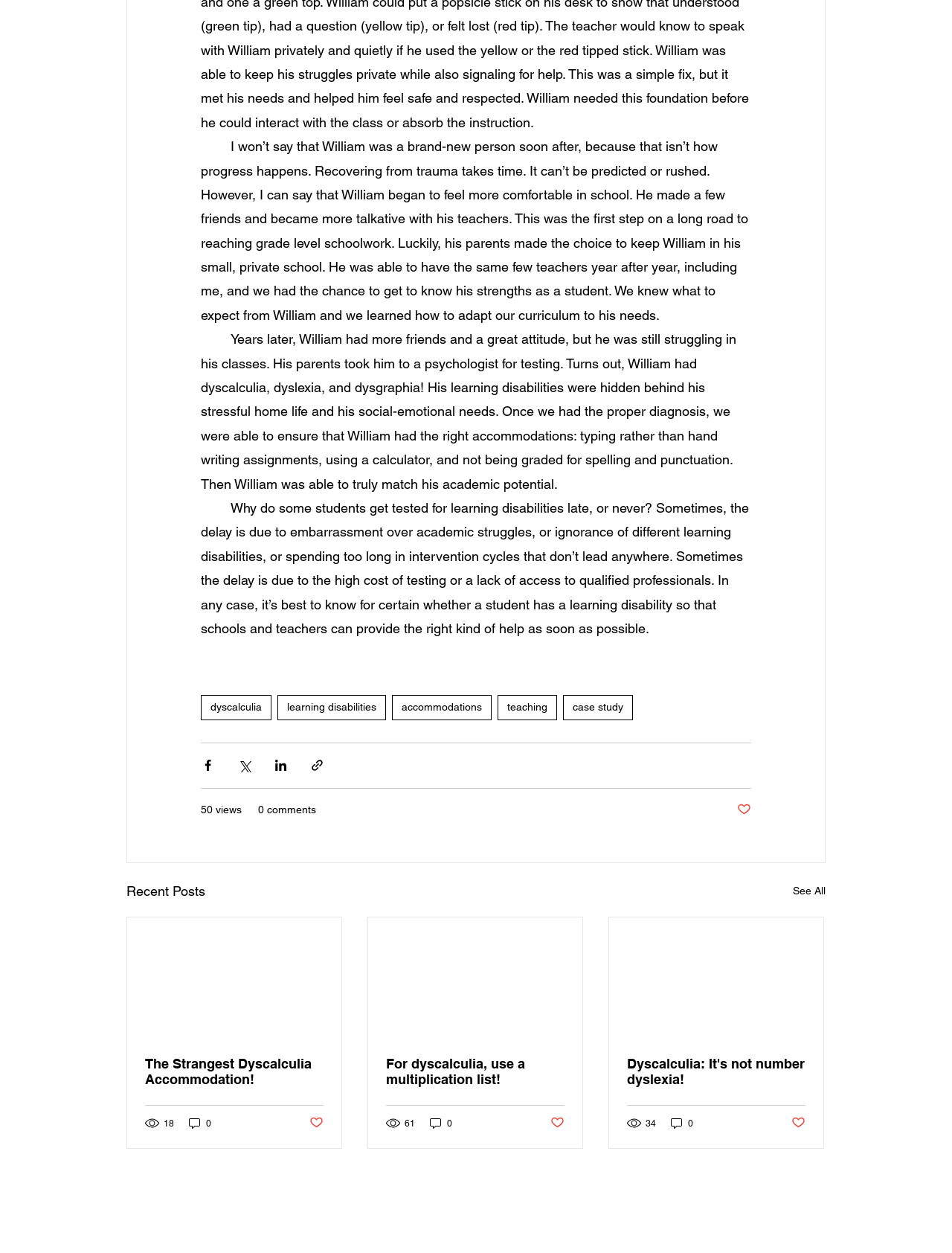Using the details from the image, please elaborate on the following question: What is the topic of the first article?

The first article is about a student named William who had learning disabilities, including dyscalculia, dyslexia, and dysgraphia. The article discusses how William's parents and teachers worked together to provide him with the right accommodations to help him succeed in school.